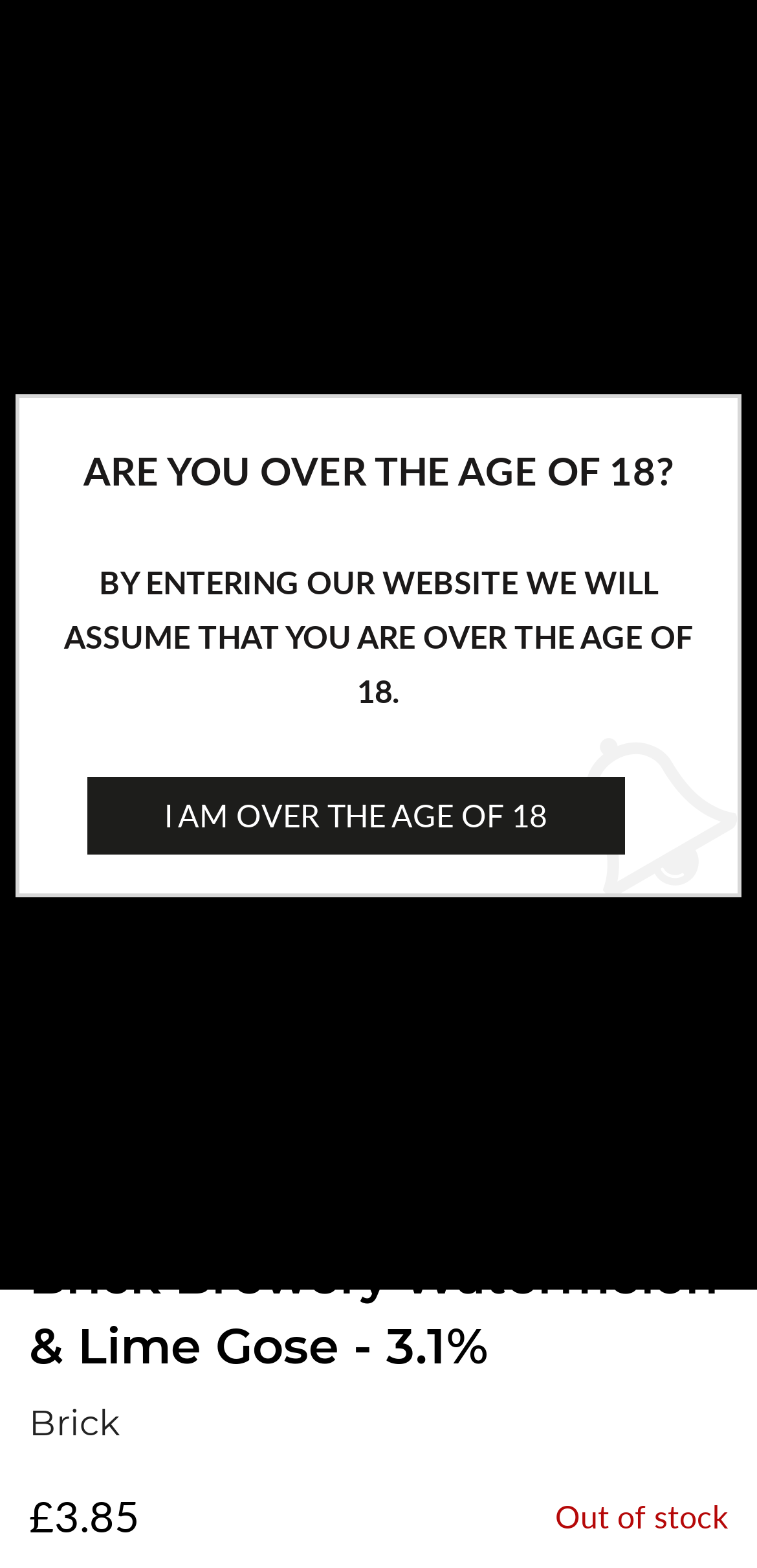Locate the bounding box coordinates of the element's region that should be clicked to carry out the following instruction: "View About page". The coordinates need to be four float numbers between 0 and 1, i.e., [left, top, right, bottom].

None